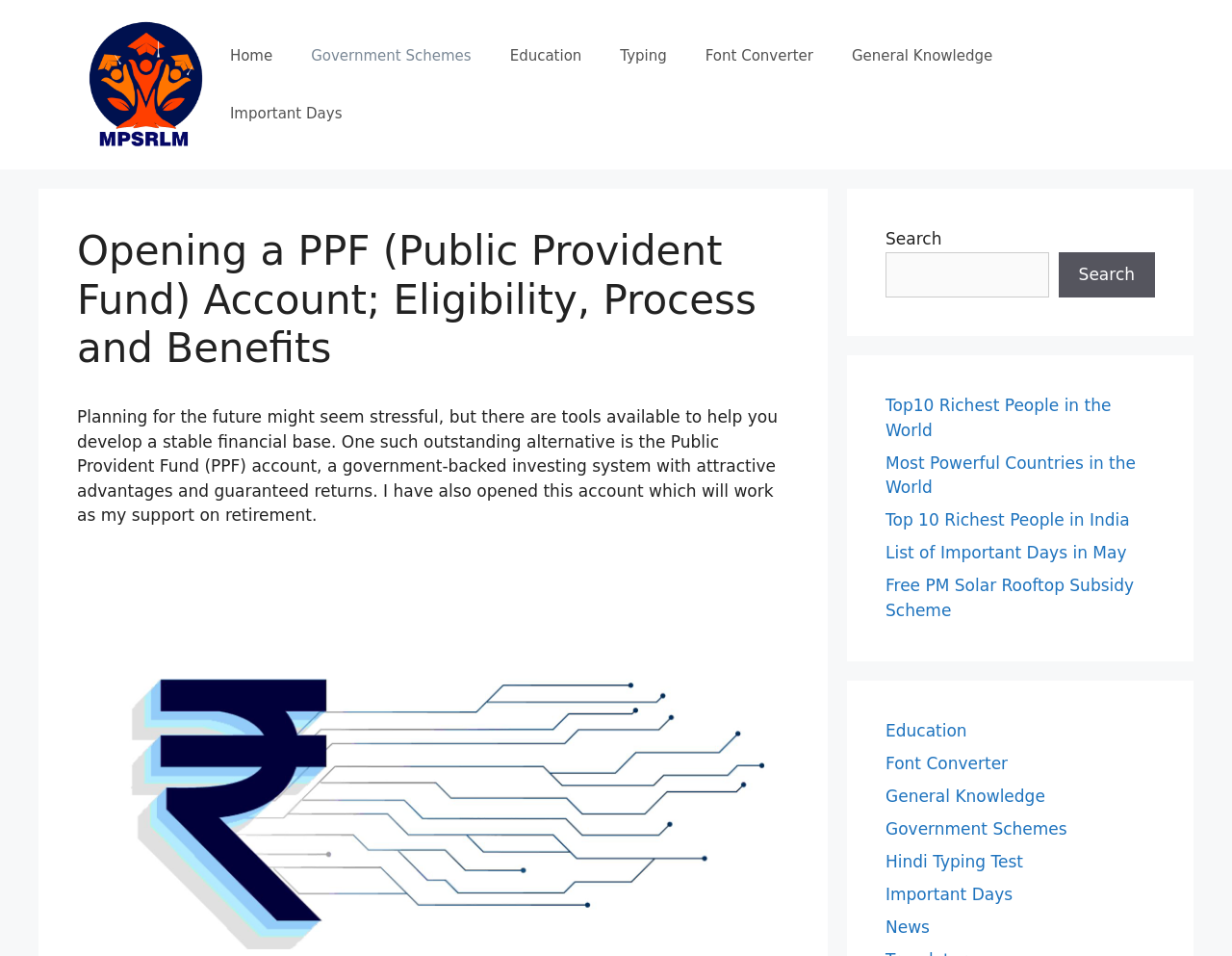What is the name of the website?
Please provide a detailed answer to the question.

The website's name can be found in the top-left corner of the webpage, where the logo 'MPSRLM.ORG' is displayed.